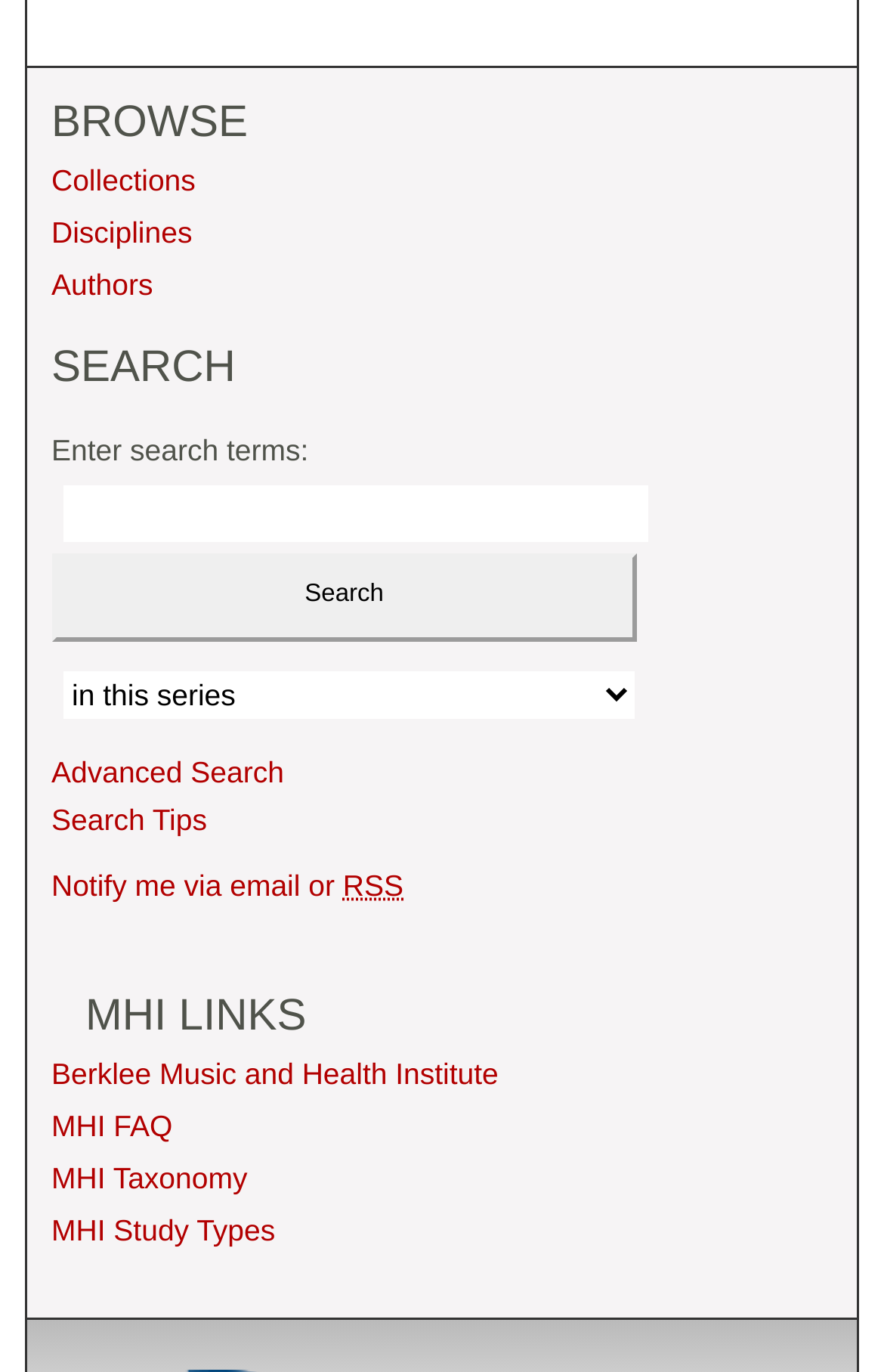Please locate the bounding box coordinates of the region I need to click to follow this instruction: "Search for something".

[0.058, 0.312, 0.736, 0.357]